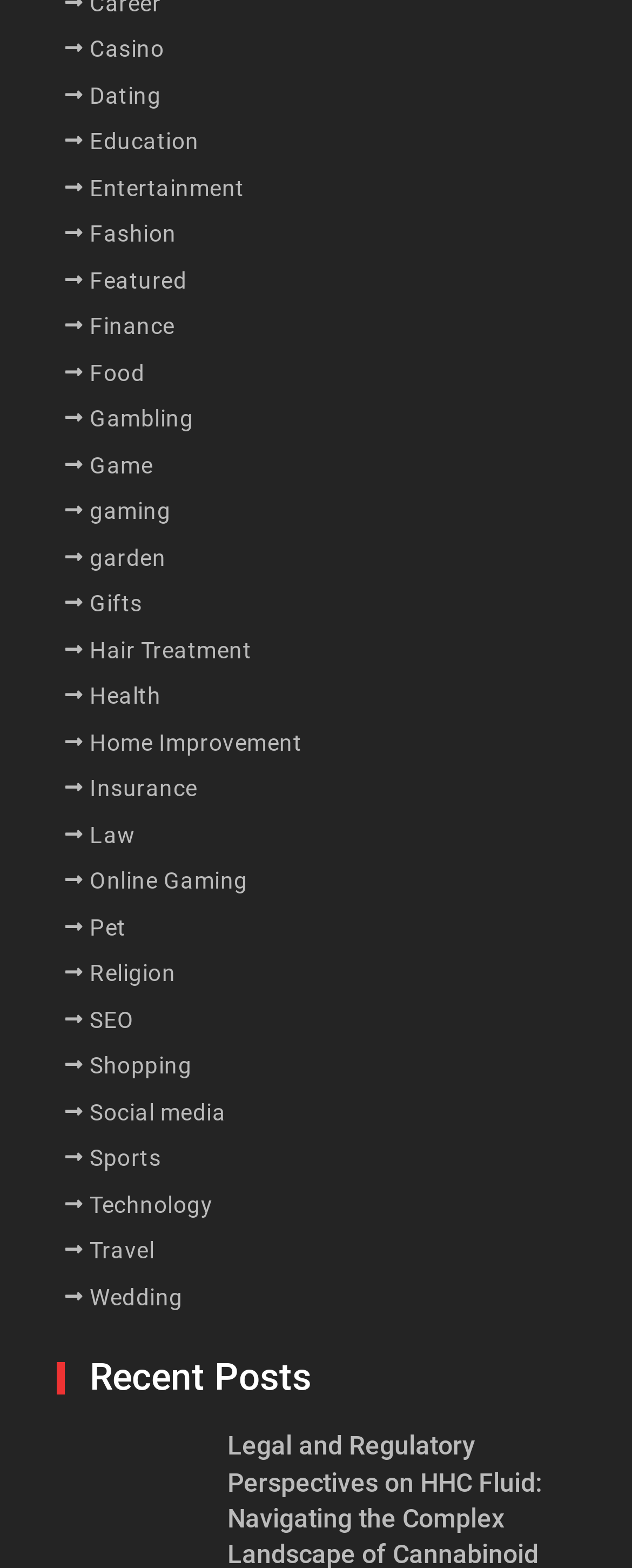Please provide the bounding box coordinates for the UI element as described: "Hair Treatment". The coordinates must be four floats between 0 and 1, represented as [left, top, right, bottom].

[0.142, 0.402, 0.398, 0.427]